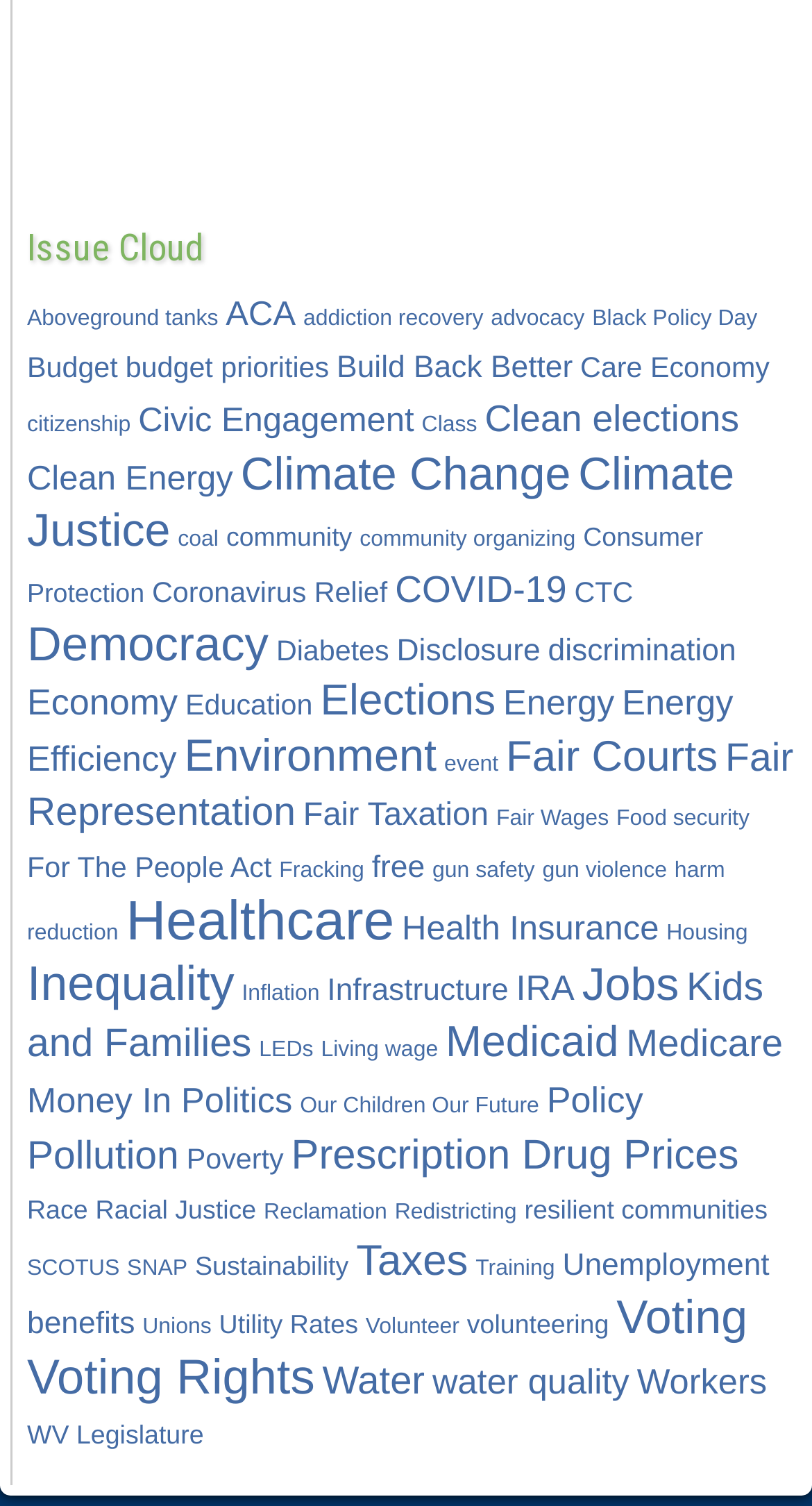What is the topic of the link located at the top-left corner?
Utilize the information in the image to give a detailed answer to the question.

Based on the bounding box coordinates, the link 'Aboveground tanks (1 item)' is located at the top-left corner of the webpage, indicating that it is the topic of that link.